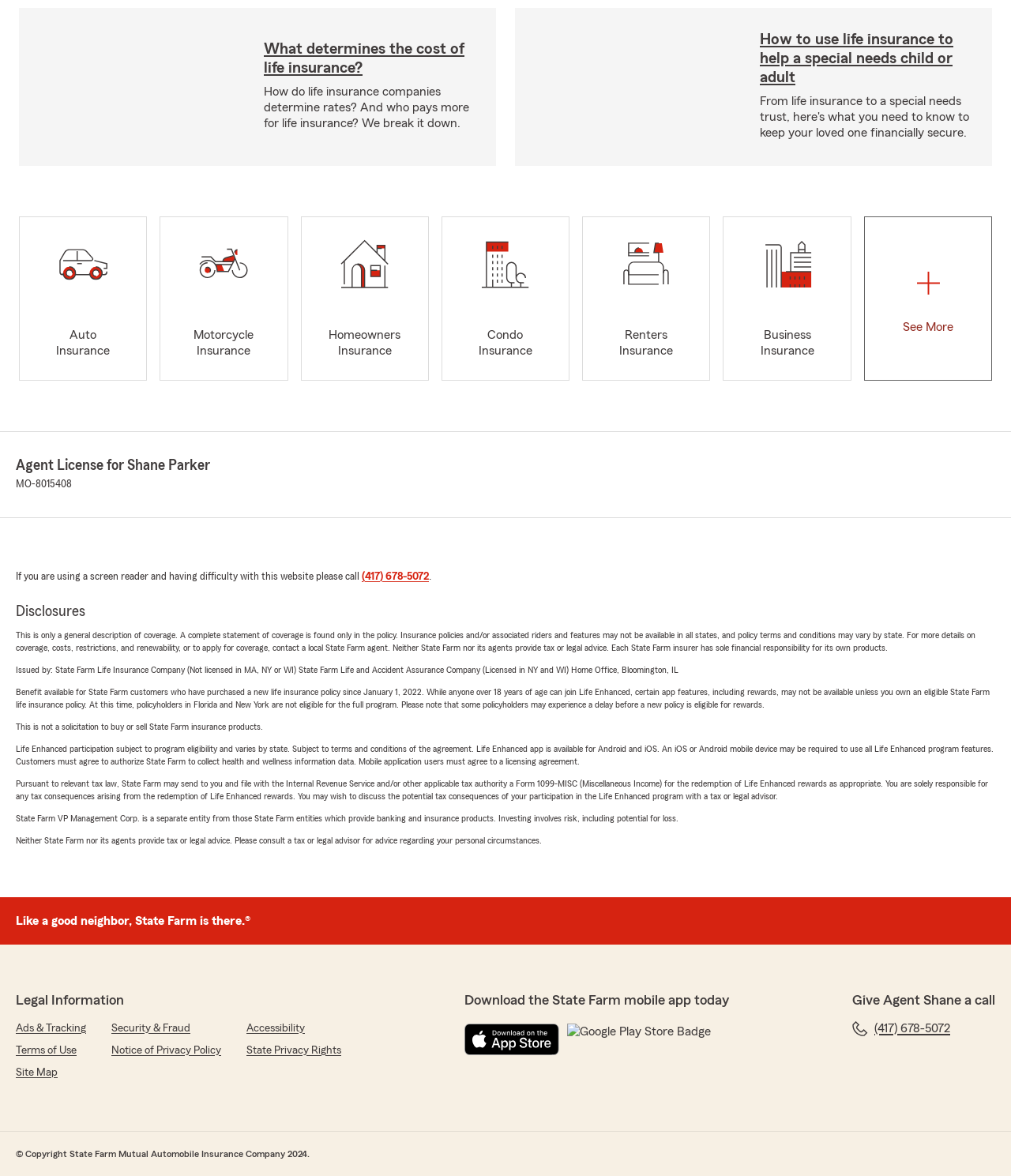Please specify the bounding box coordinates of the element that should be clicked to execute the given instruction: 'Download on the App Store'. Ensure the coordinates are four float numbers between 0 and 1, expressed as [left, top, right, bottom].

[0.459, 0.87, 0.553, 0.897]